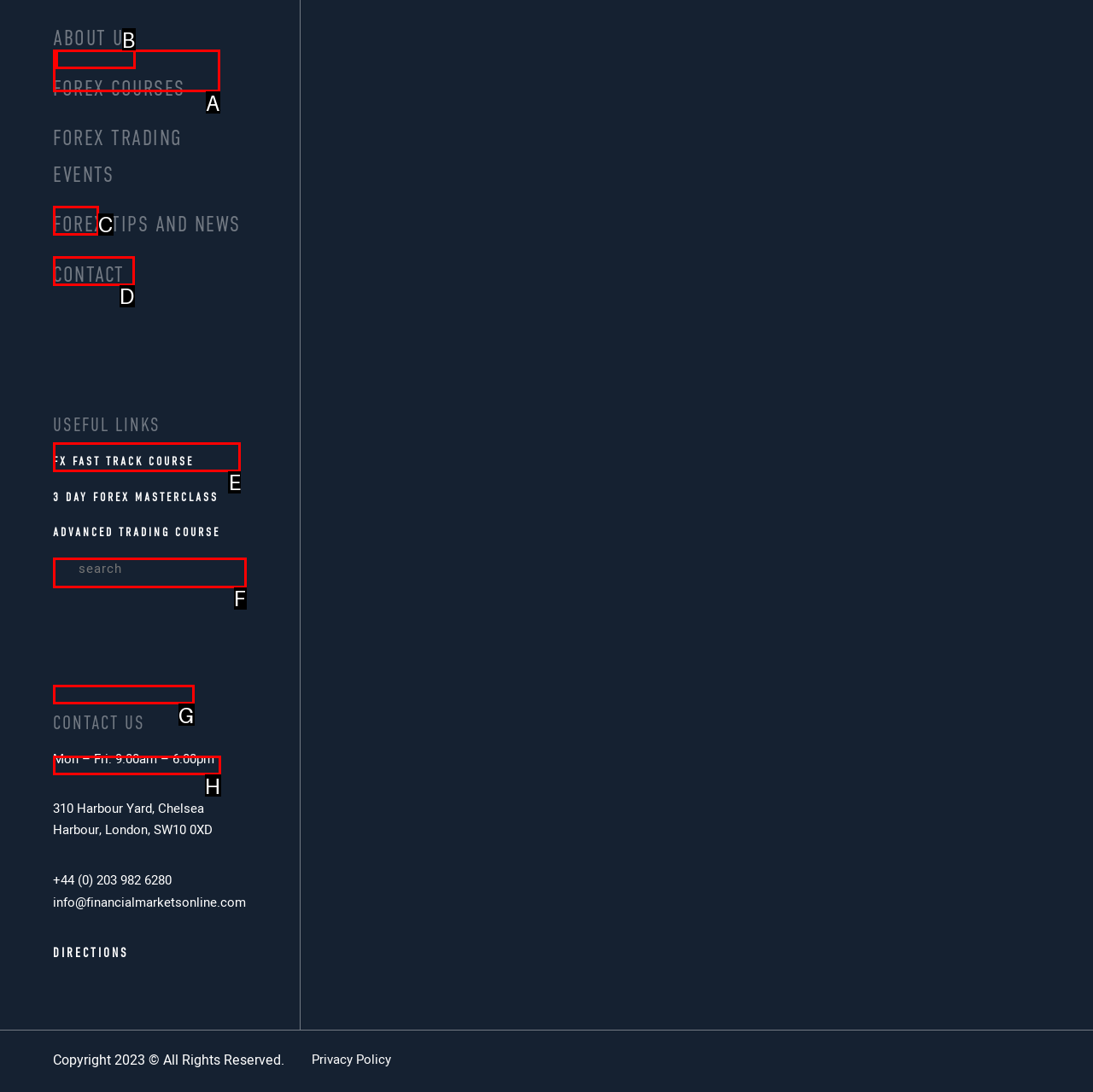Which HTML element should be clicked to complete the task: Search for a term? Answer with the letter of the corresponding option.

F